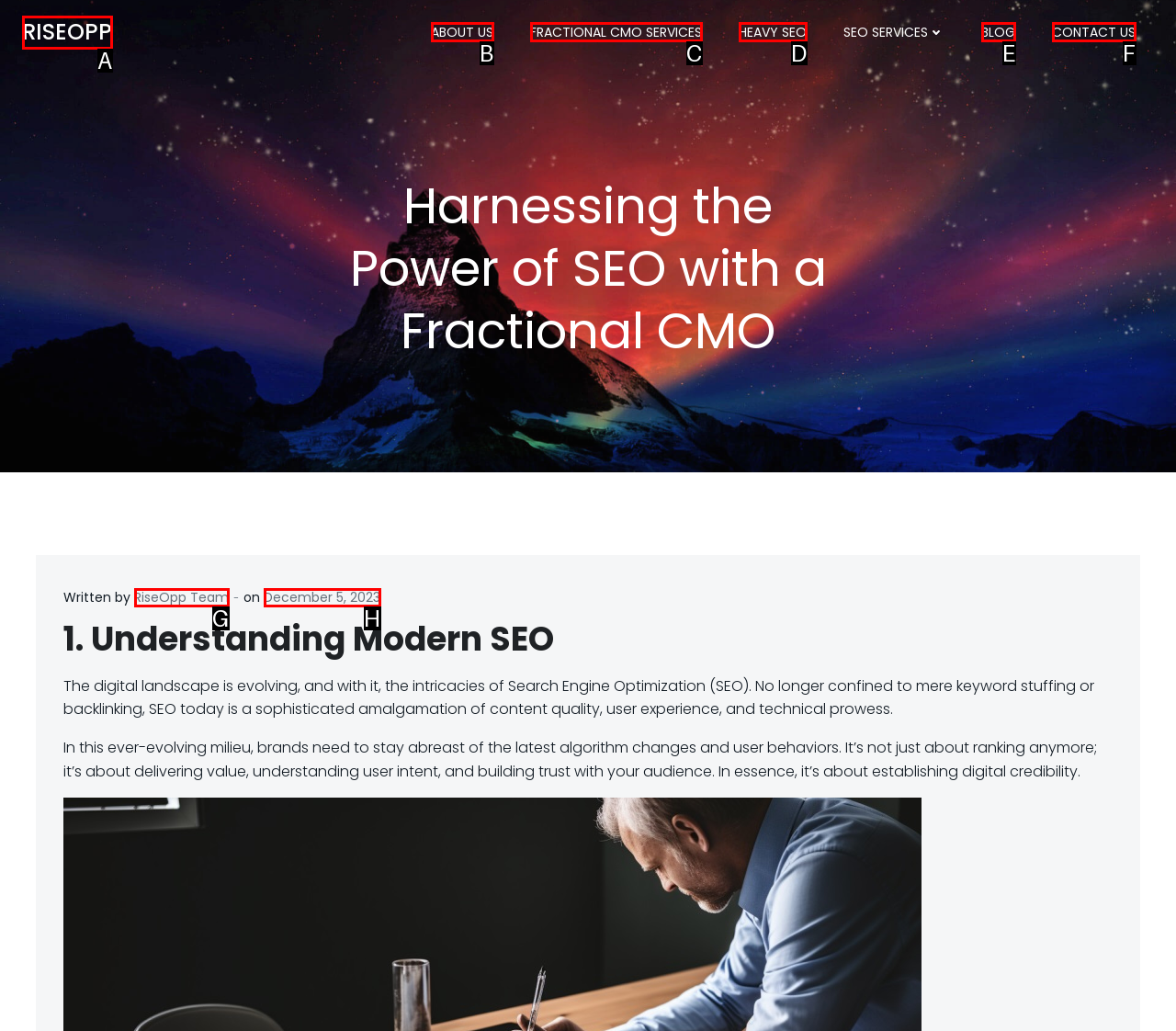With the description: Blog, find the option that corresponds most closely and answer with its letter directly.

E